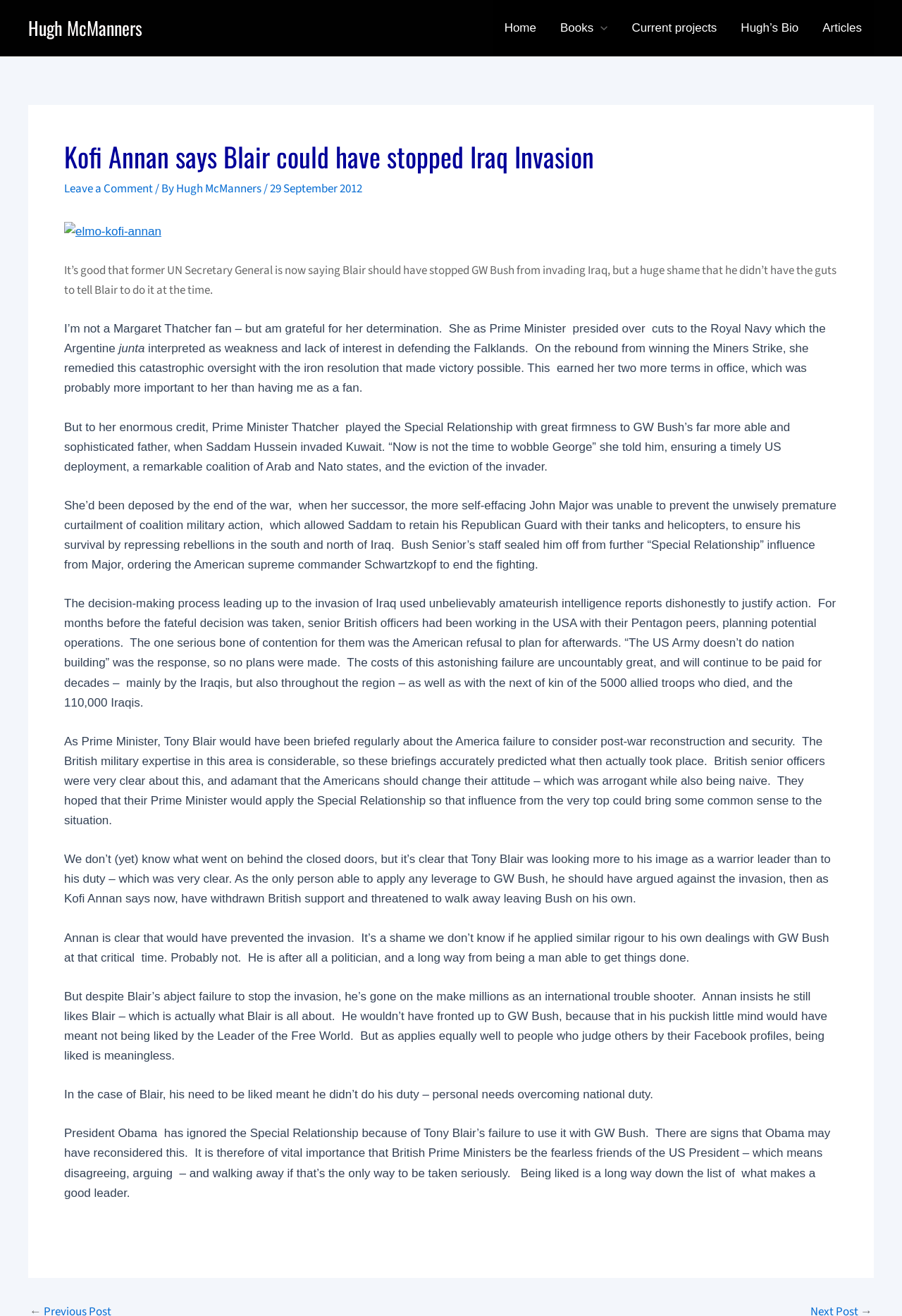Respond to the question below with a concise word or phrase:
What is the image description of the image in the article?

elmo-kofi-annan